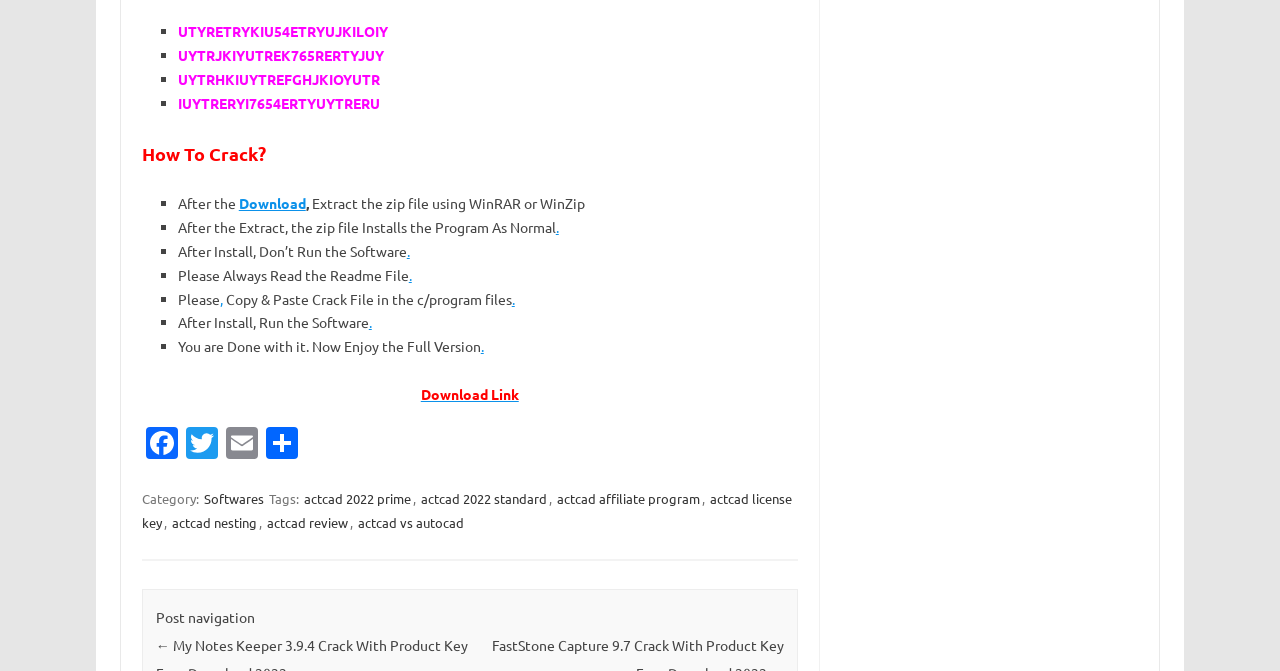What are the social media links available on the webpage?
Please give a detailed answer to the question using the information shown in the image.

The social media links available on the webpage are Facebook, Twitter, Email, and Share, which can be found at the bottom of the webpage.